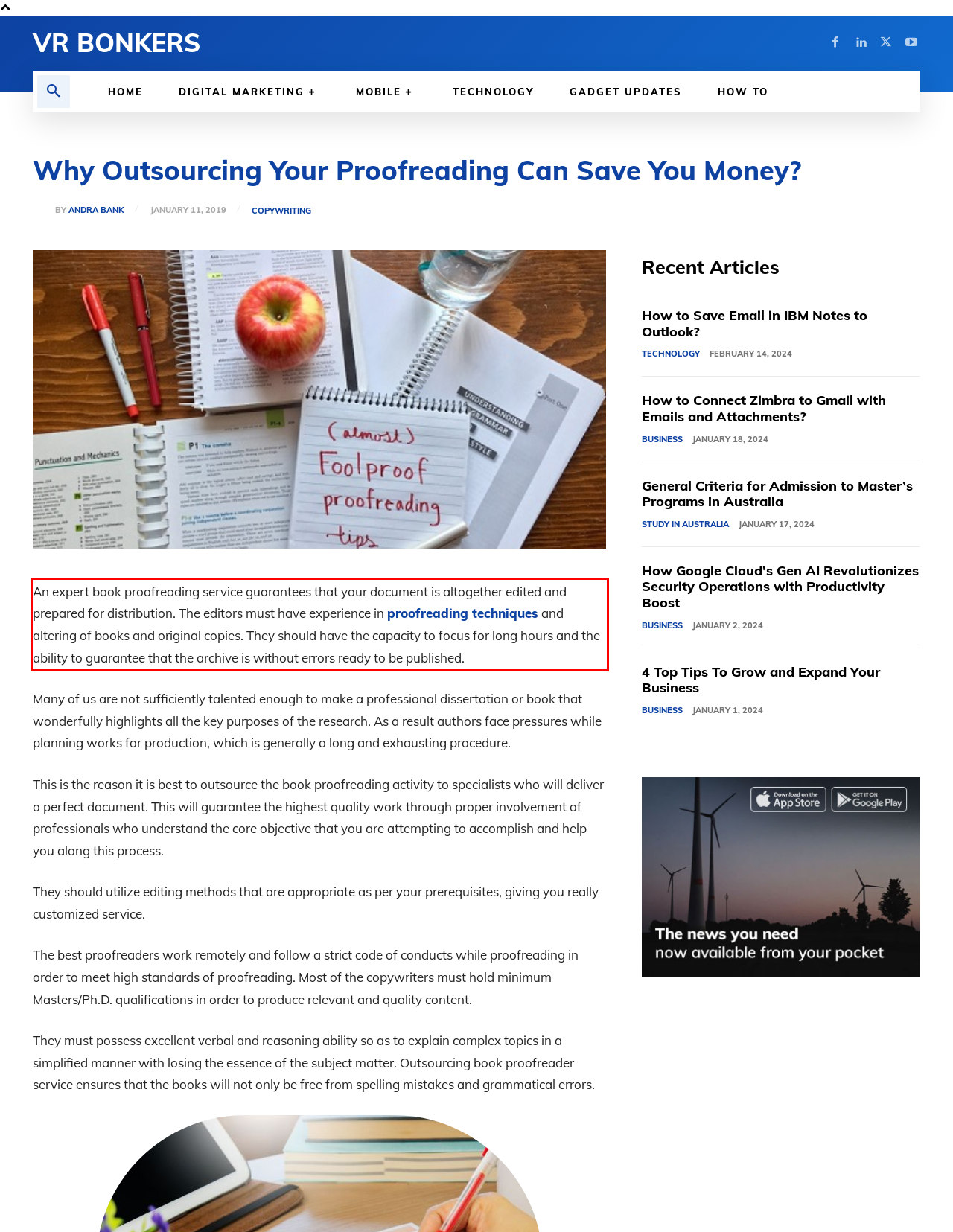Your task is to recognize and extract the text content from the UI element enclosed in the red bounding box on the webpage screenshot.

An expert book proofreading service guarantees that your document is altogether edited and prepared for distribution. The editors must have experience in proofreading techniques and altering of books and original copies. They should have the capacity to focus for long hours and the ability to guarantee that the archive is without errors ready to be published.